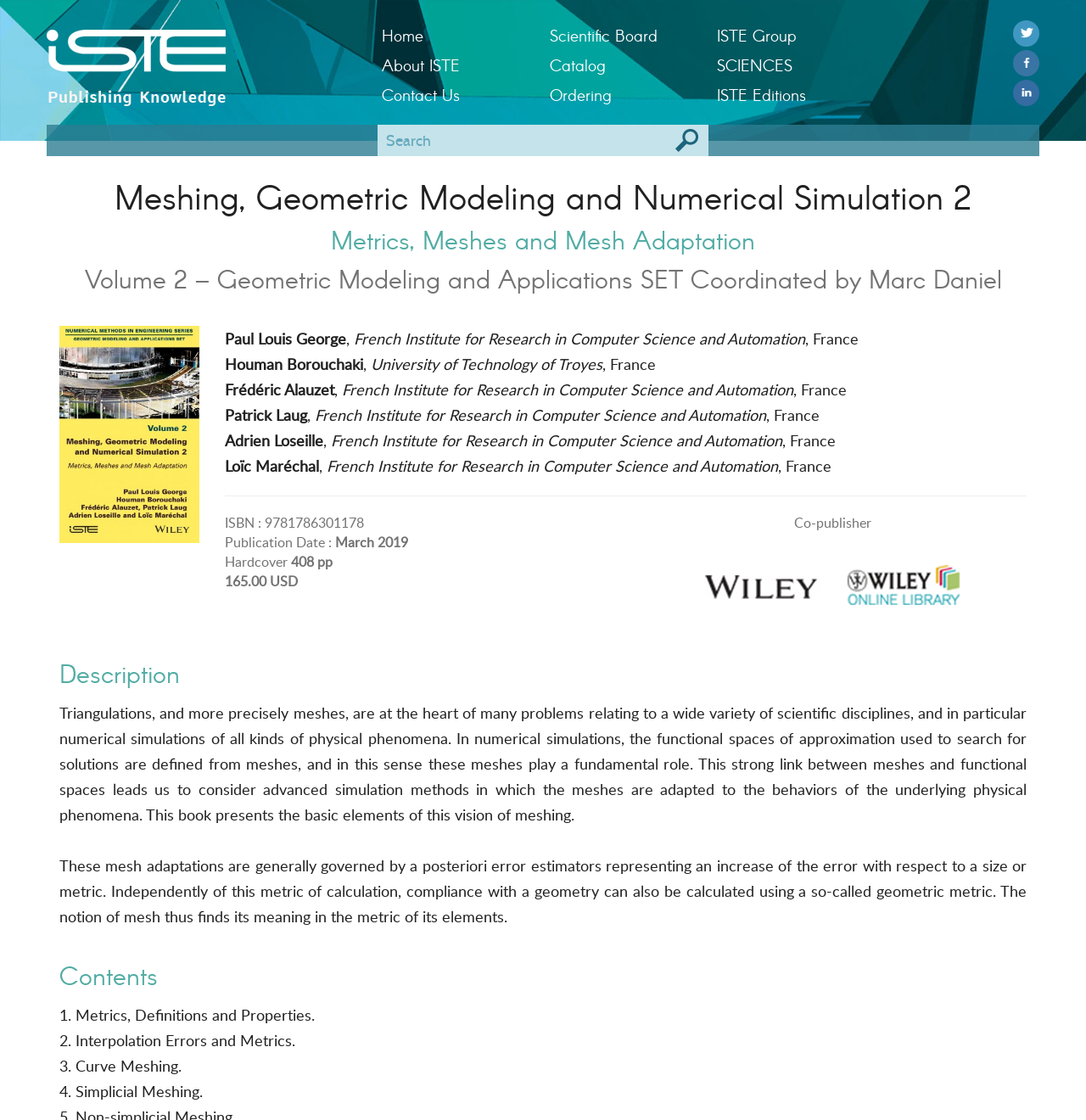Calculate the bounding box coordinates of the UI element given the description: "Catalog".

[0.506, 0.045, 0.637, 0.071]